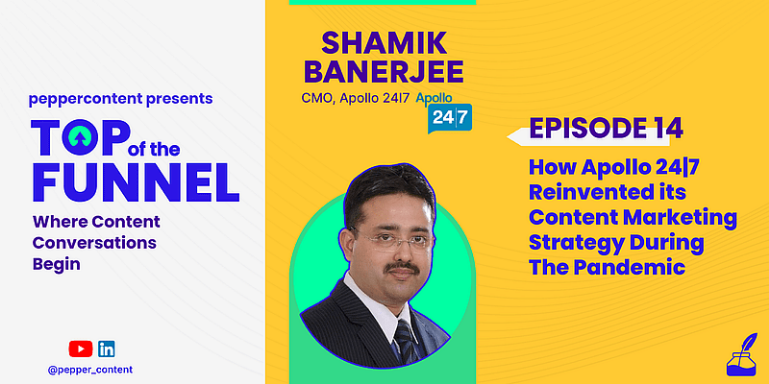What is the color scheme of the design?
Answer the question with a single word or phrase derived from the image.

Blue and yellow